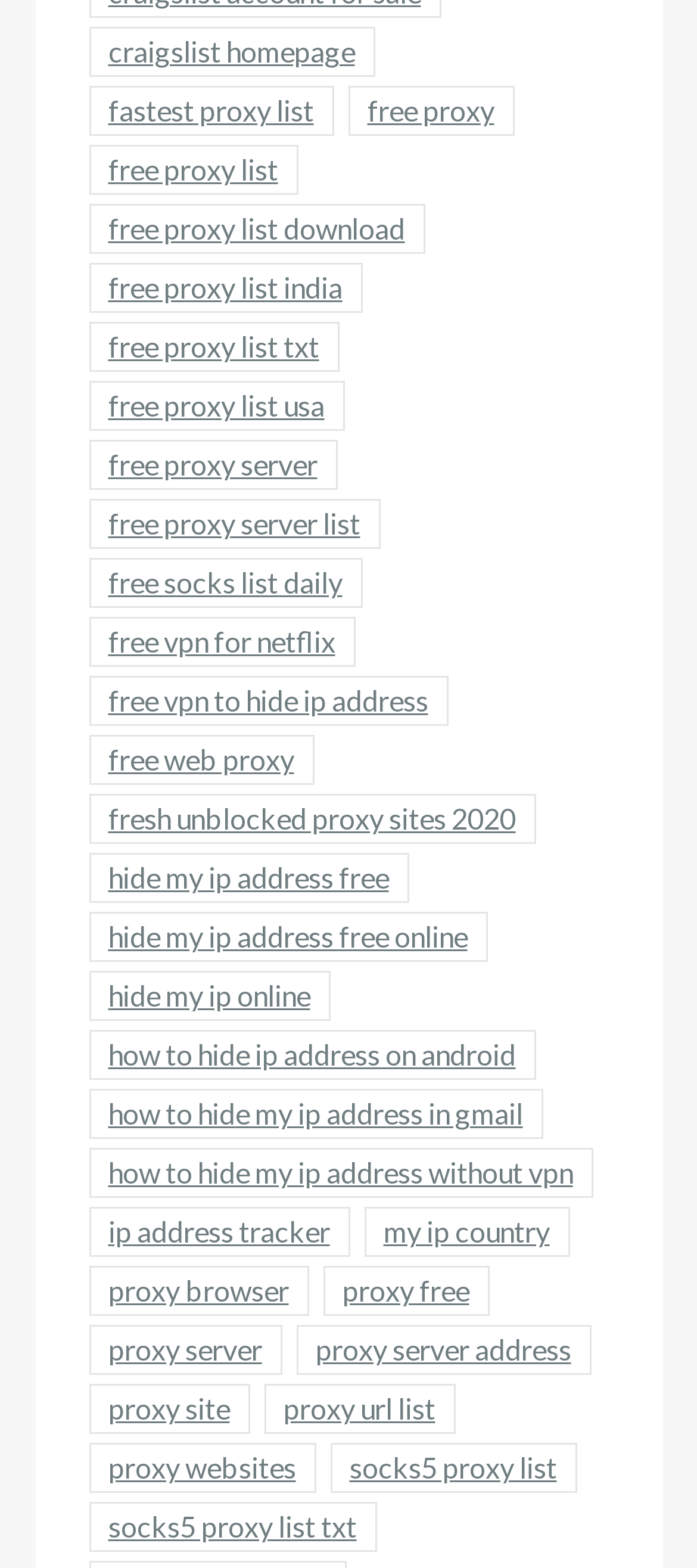Show the bounding box coordinates of the element that should be clicked to complete the task: "check proxy browser".

[0.127, 0.808, 0.442, 0.84]